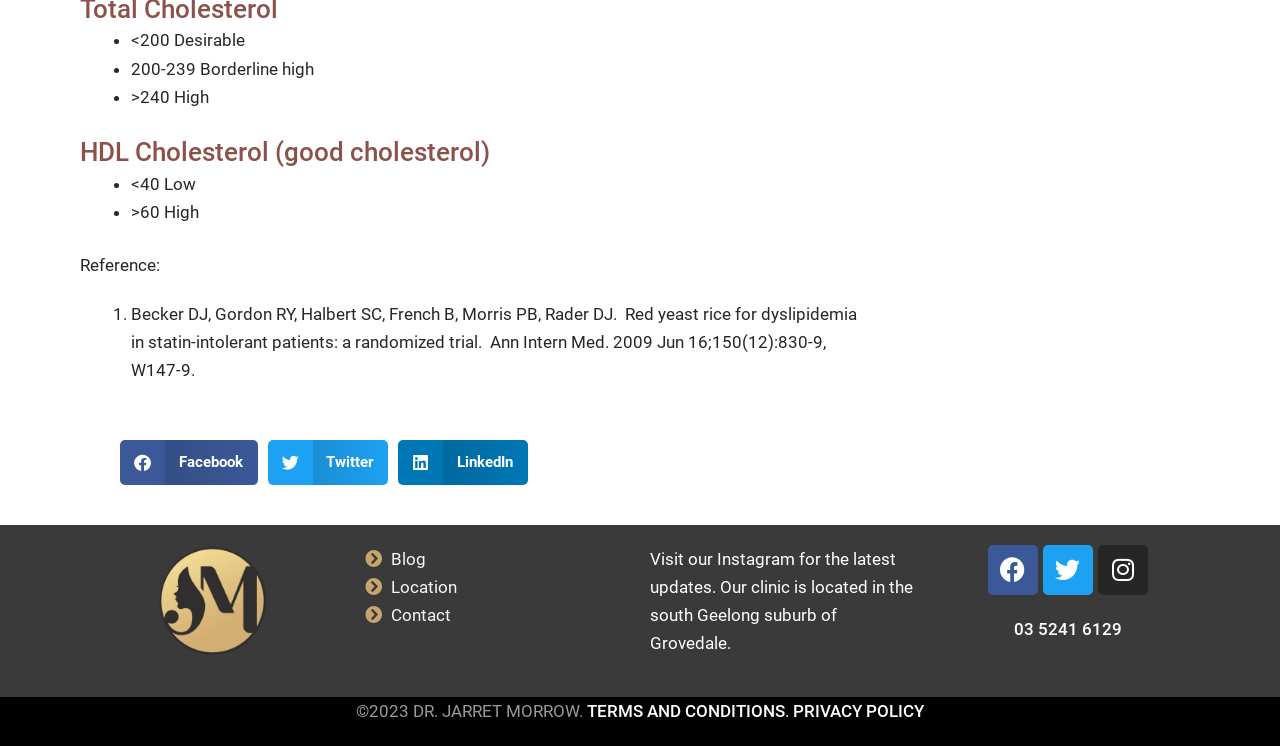Indicate the bounding box coordinates of the clickable region to achieve the following instruction: "View our Instagram."

[0.857, 0.73, 0.896, 0.797]